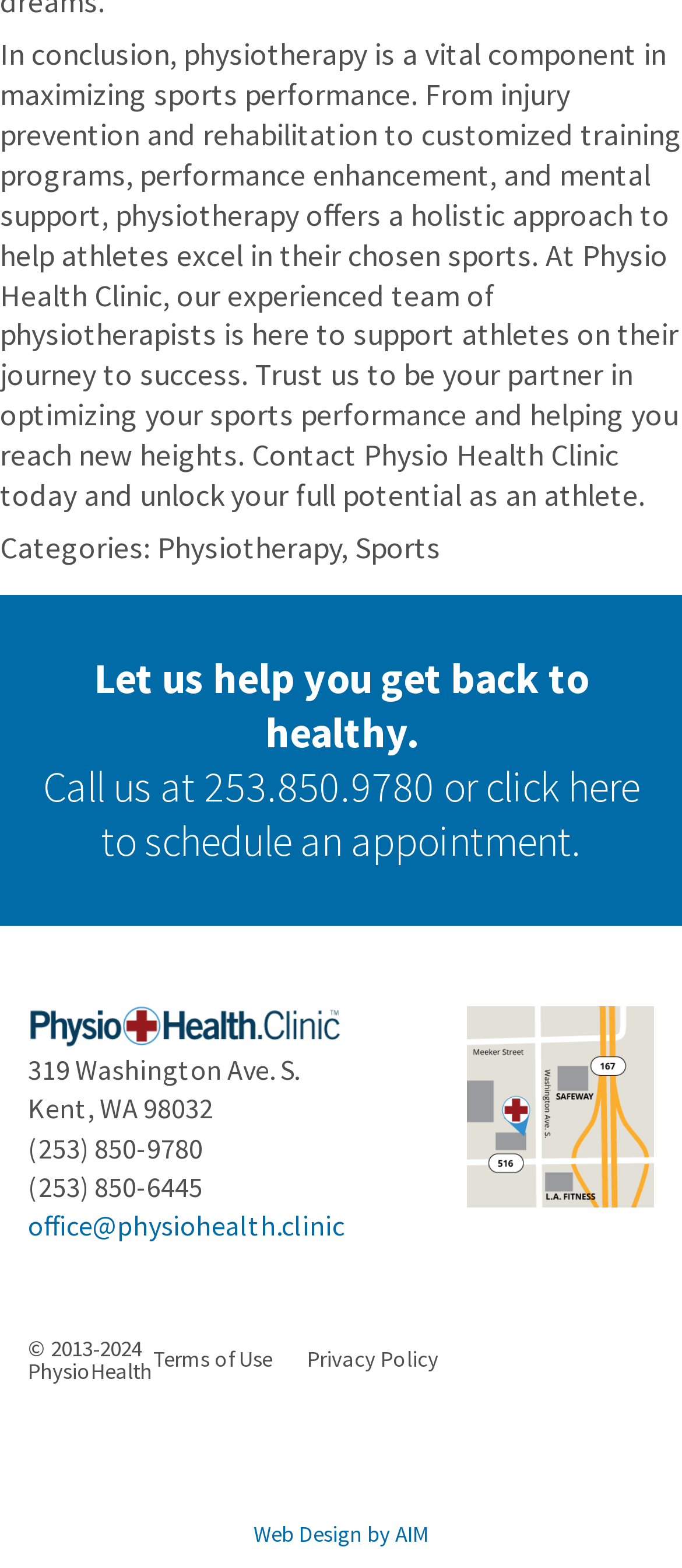What is the phone number to schedule an appointment?
Based on the image, respond with a single word or phrase.

253.850.9780